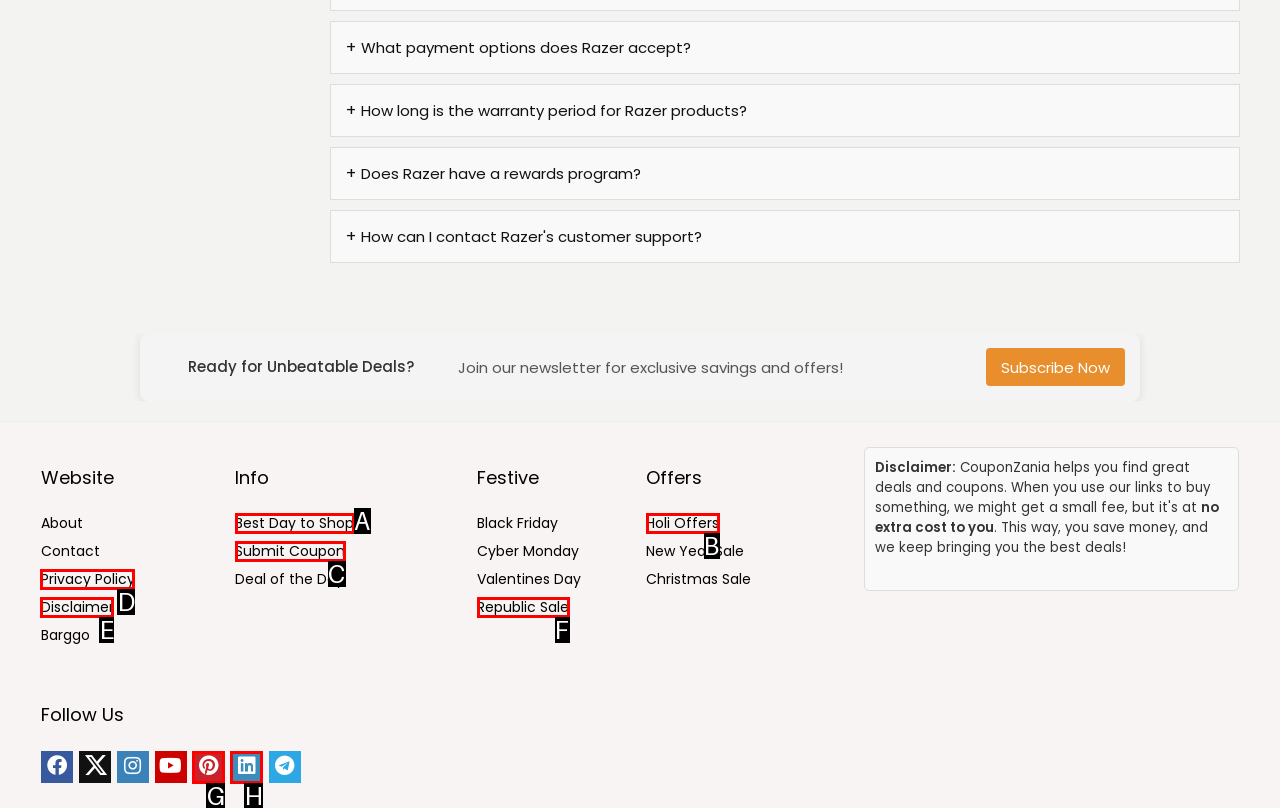Choose the option that best matches the description: title="Holden Paint Codes Digital Index"
Indicate the letter of the matching option directly.

None